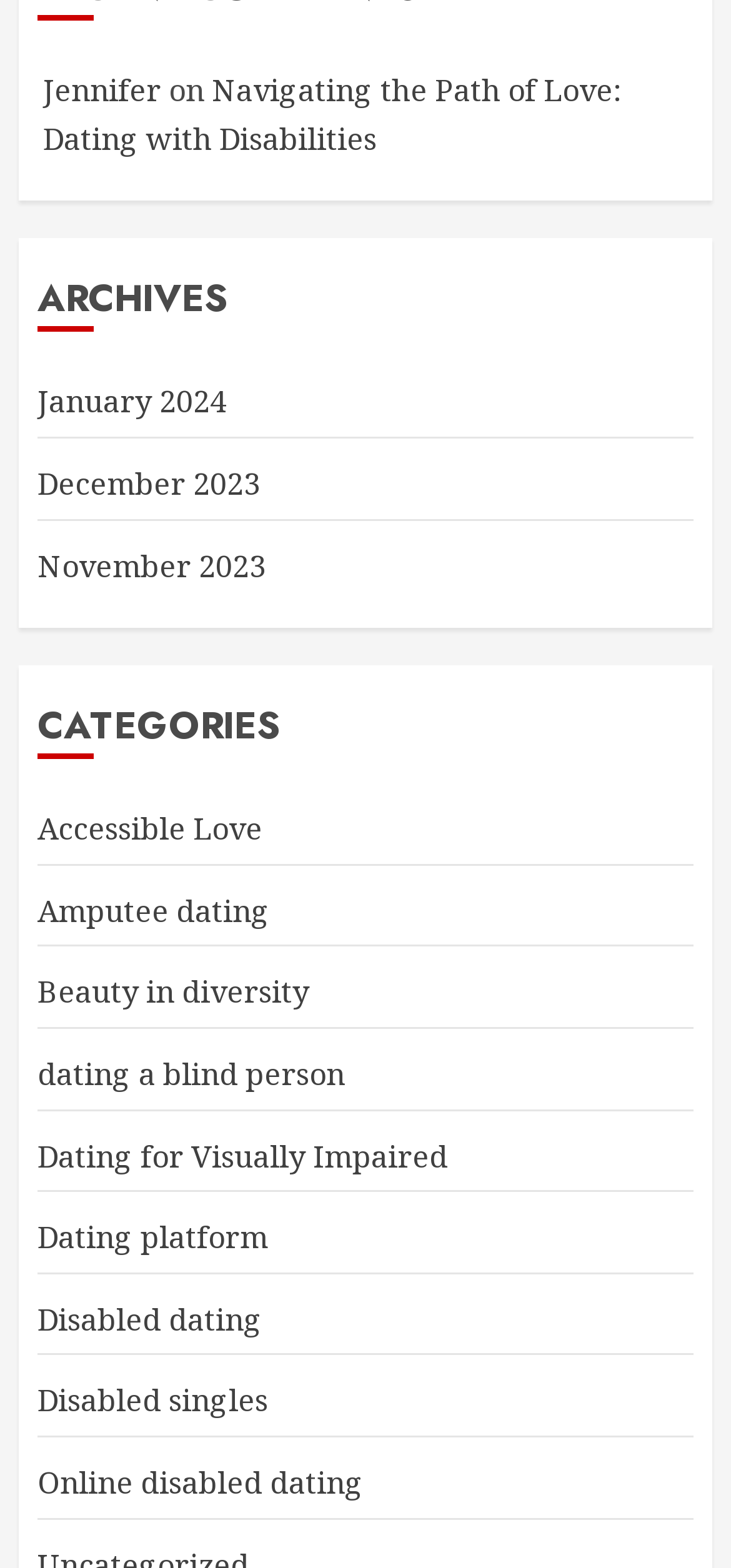Using the information shown in the image, answer the question with as much detail as possible: What is the most recent archive?

The archives section lists the months in reverse chronological order, with the most recent one being 'January 2024'.